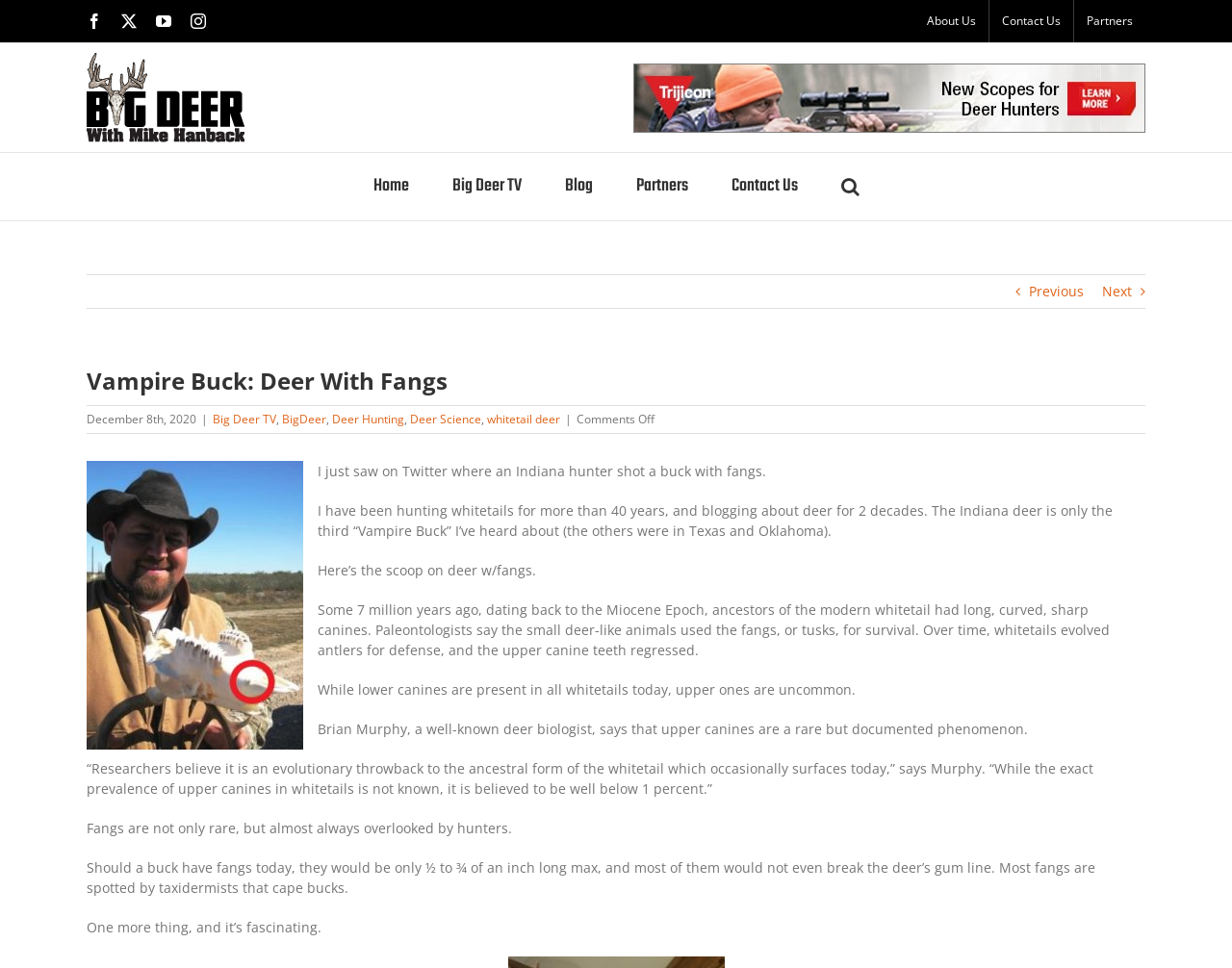Please provide the bounding box coordinates for the UI element as described: "Contact Us". The coordinates must be four floats between 0 and 1, represented as [left, top, right, bottom].

[0.593, 0.158, 0.647, 0.228]